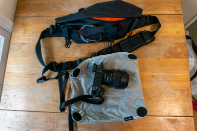Outline with detail what the image portrays.

This image showcases a sleek camera setup laid out on a wooden table. At the top, there's a stylish black sling bag with an orange lining, designed for convenience during photography. Below it rests a compact, protective camera bag that is partially unzipped, revealing a modern mirrorless camera, equipped with an 18-135mm lens. The camera's body is a sleek black, indicating it's a model likely favored for its portability and versatility. The bags are tailored for photographers, ensuring that essential gear can be easily carried while providing protection during travel. The overall arrangement suggests readiness for a photography outing, combining practicality with a modern aesthetic.